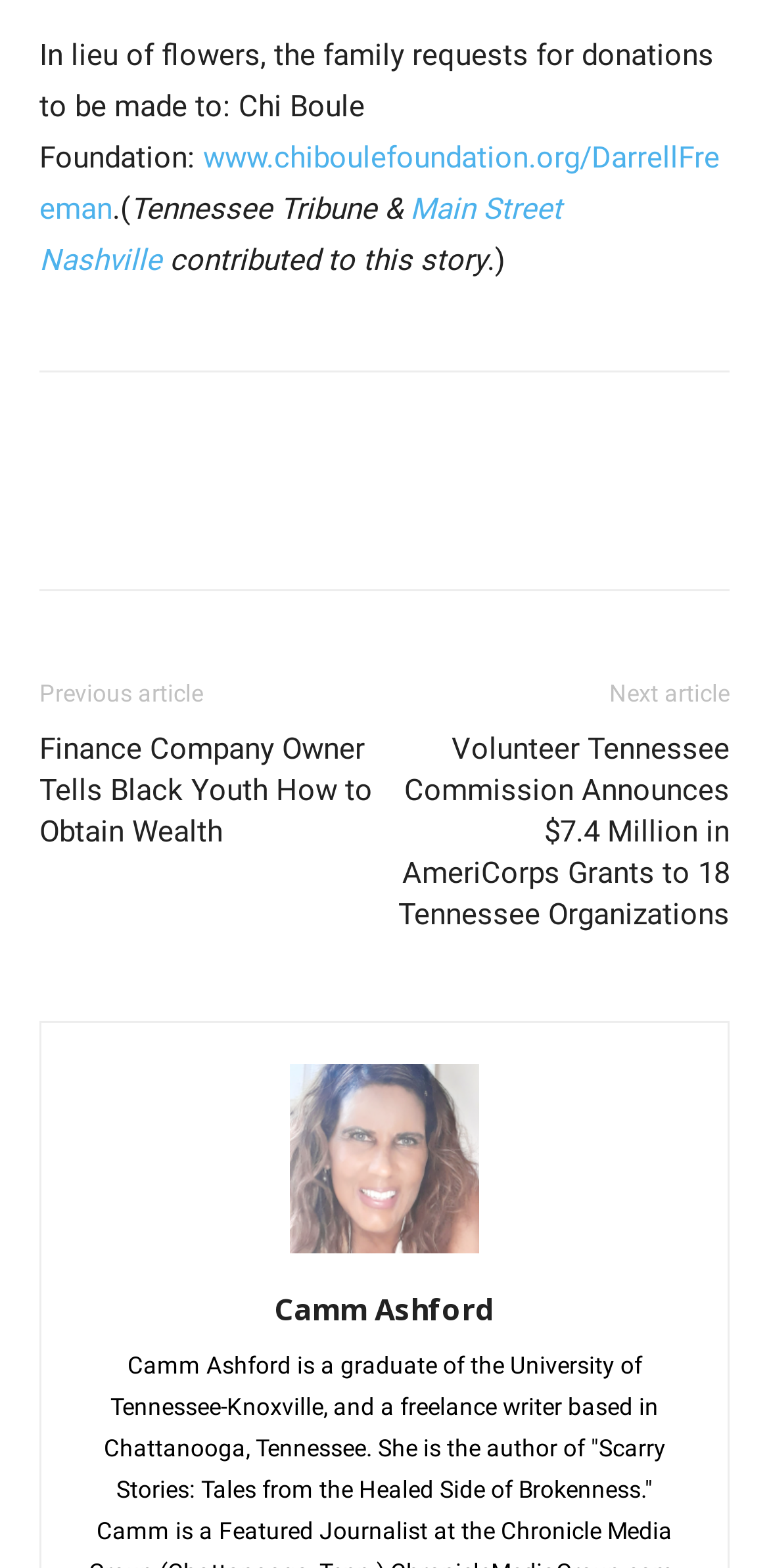Locate the coordinates of the bounding box for the clickable region that fulfills this instruction: "read next article".

[0.792, 0.433, 0.949, 0.451]